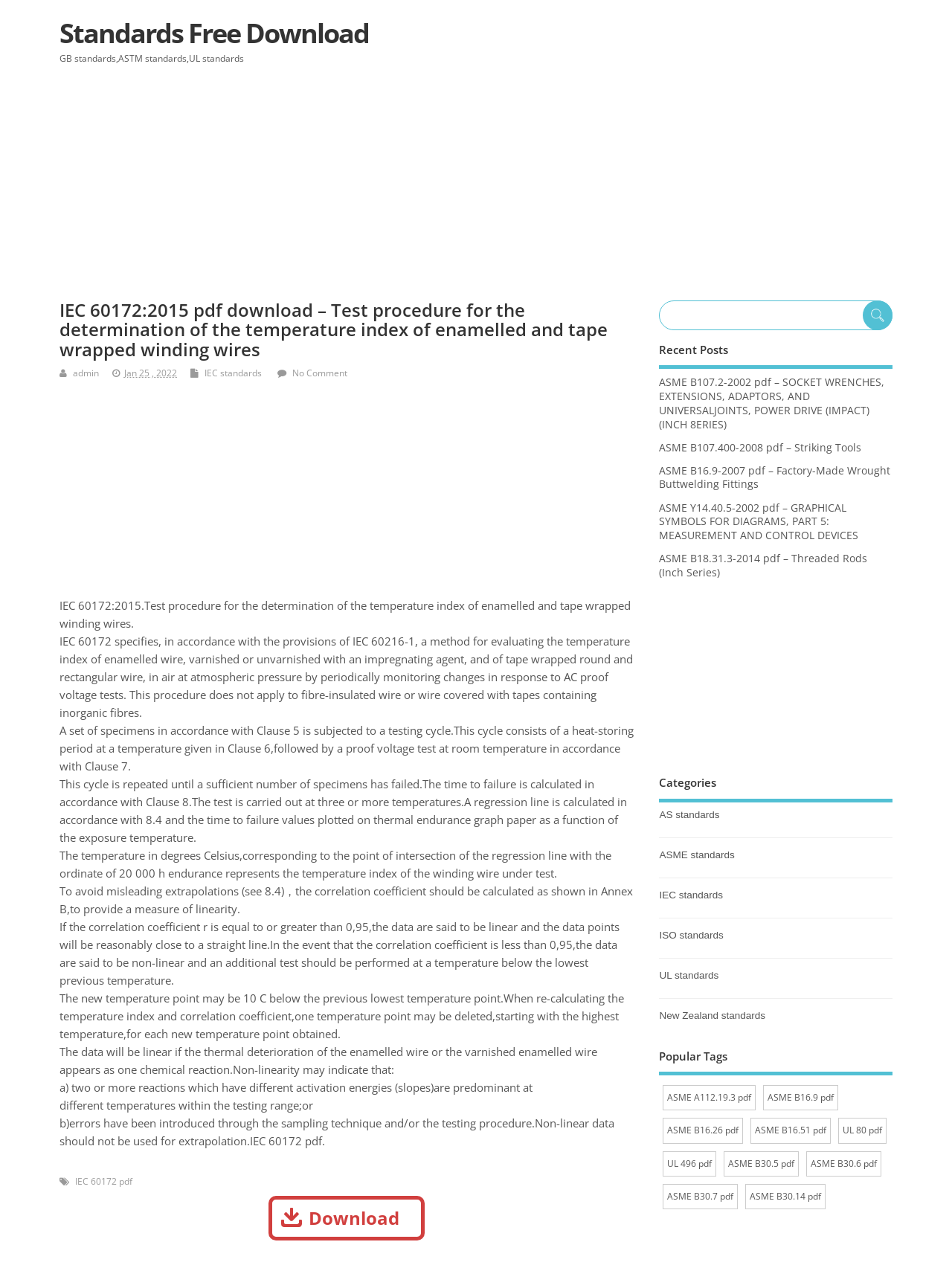Explain the webpage's design and content in an elaborate manner.

This webpage is about IEC 60172:2015, a standard for testing the temperature index of enamelled and tape wrapped winding wires. At the top, there is a heading "Standards Free Download" with a link to the same text. Below it, there is a list of standards, including GB, ASTM, and UL standards.

The main content of the webpage is an article about IEC 60172:2015, which includes a brief introduction, a description of the testing procedure, and the method for evaluating the temperature index. The article is divided into several sections, each with a heading and a brief description of the testing process.

On the right side of the webpage, there are several sections, including "Recent Posts", "Categories", and "Popular Tags". The "Recent Posts" section lists several links to other standards, including ASME B107.2-2002, ASME B107.400-2008, and ASME B16.9-2007. The "Categories" section lists several categories of standards, including AS, ASME, IEC, ISO, UL, and New Zealand standards, each with a link to a list of related standards. The "Popular Tags" section lists several popular tags, including ASME A112.19.3, ASME B16.9, and UL 80, each with a link to a related standard.

There are also several advertisements and iframes scattered throughout the webpage, including a large advertisement at the top and several smaller ones on the right side.